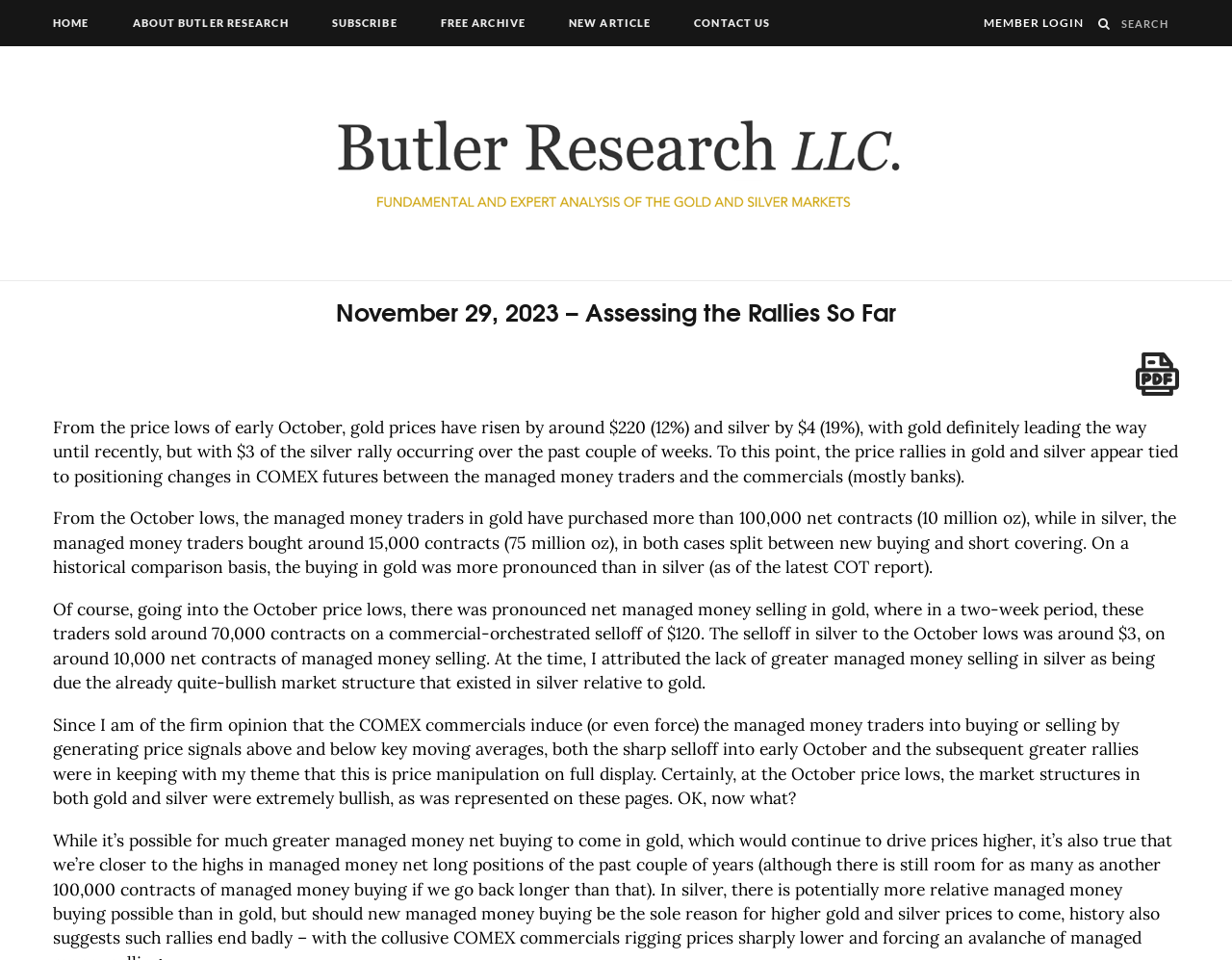Please give a succinct answer using a single word or phrase:
What is the function of the searchbox?

To search the website